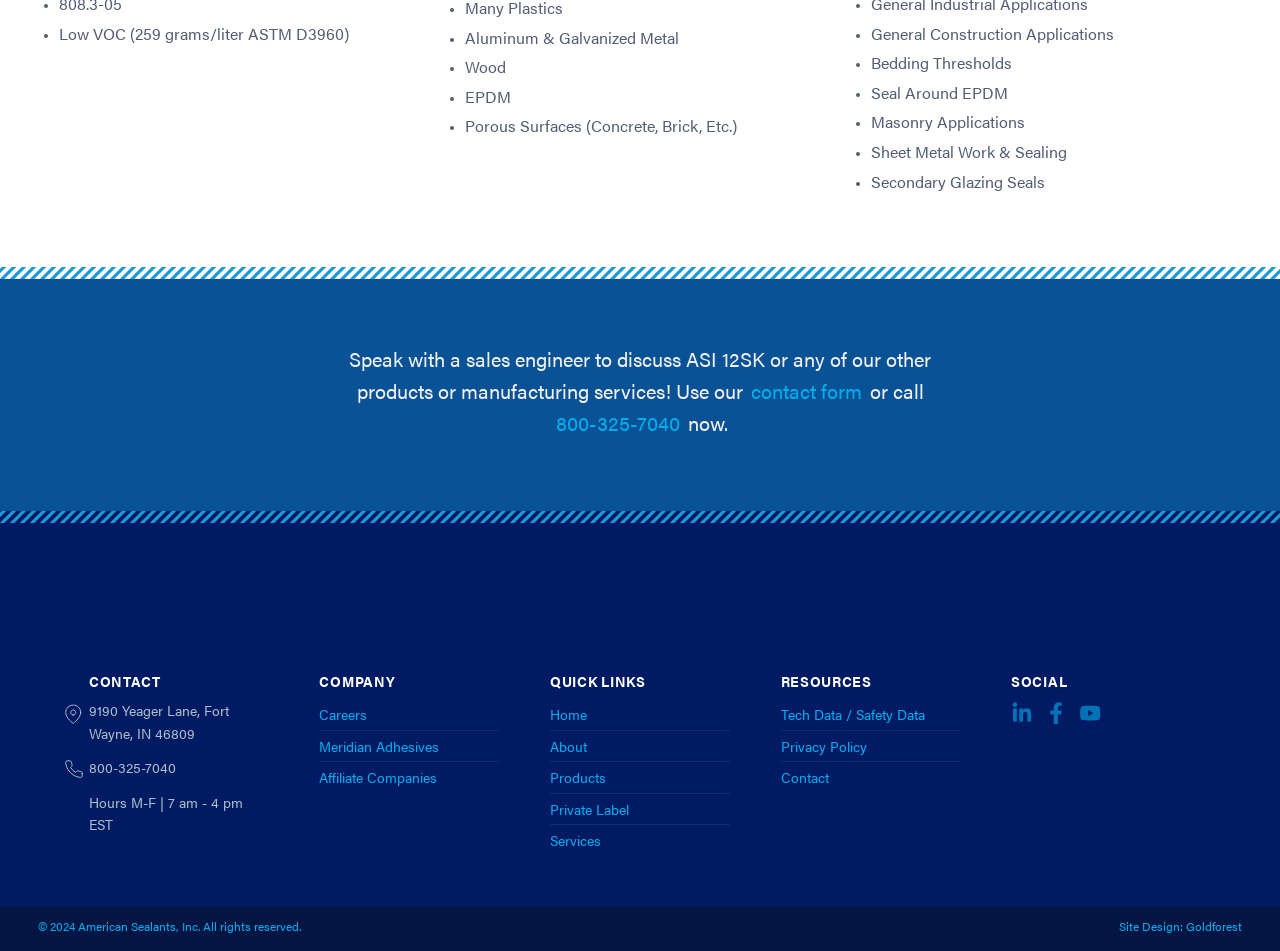Locate the bounding box coordinates of the element's region that should be clicked to carry out the following instruction: "Learn about careers". The coordinates need to be four float numbers between 0 and 1, i.e., [left, top, right, bottom].

[0.25, 0.735, 0.39, 0.767]